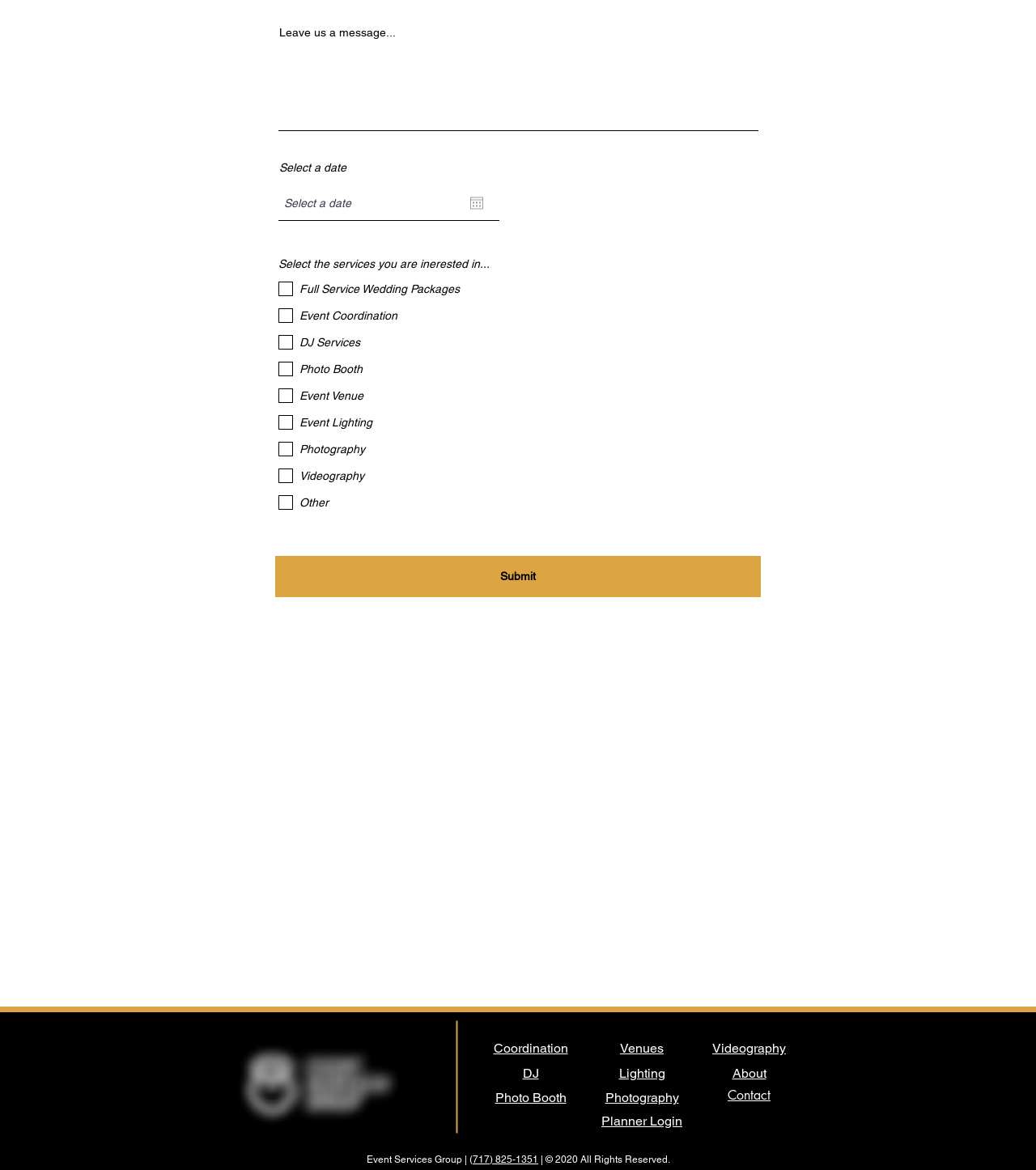Provide a thorough and detailed response to the question by examining the image: 
What is the function of the 'Open calendar' button?

The 'Open calendar' button is located next to the 'Select a date' textbox, suggesting that its function is to open a calendar for users to select a date.